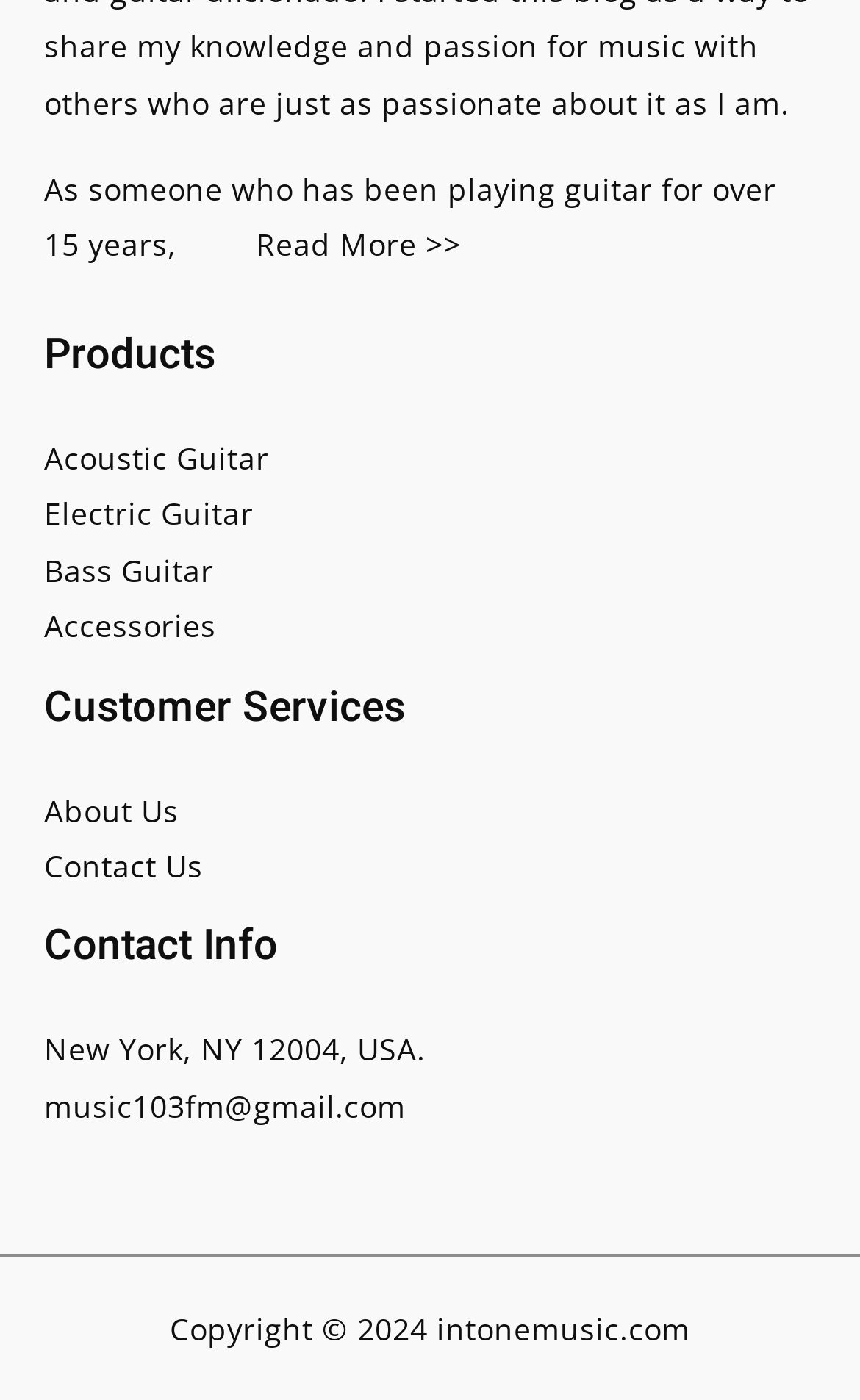Determine the bounding box coordinates of the section I need to click to execute the following instruction: "Learn about the company". Provide the coordinates as four float numbers between 0 and 1, i.e., [left, top, right, bottom].

[0.051, 0.563, 0.208, 0.593]